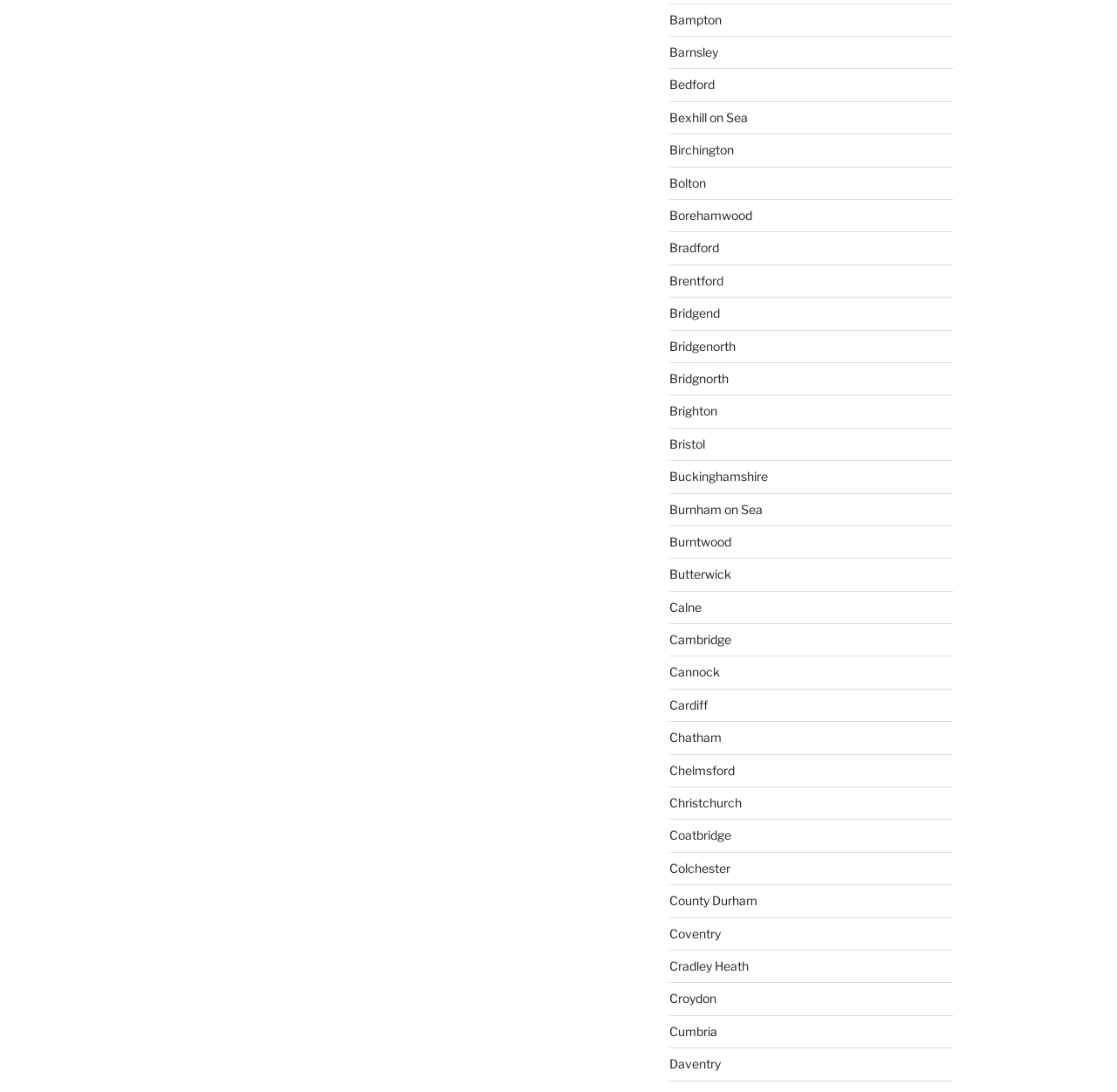Determine the bounding box for the described UI element: "County Durham".

[0.599, 0.818, 0.678, 0.832]